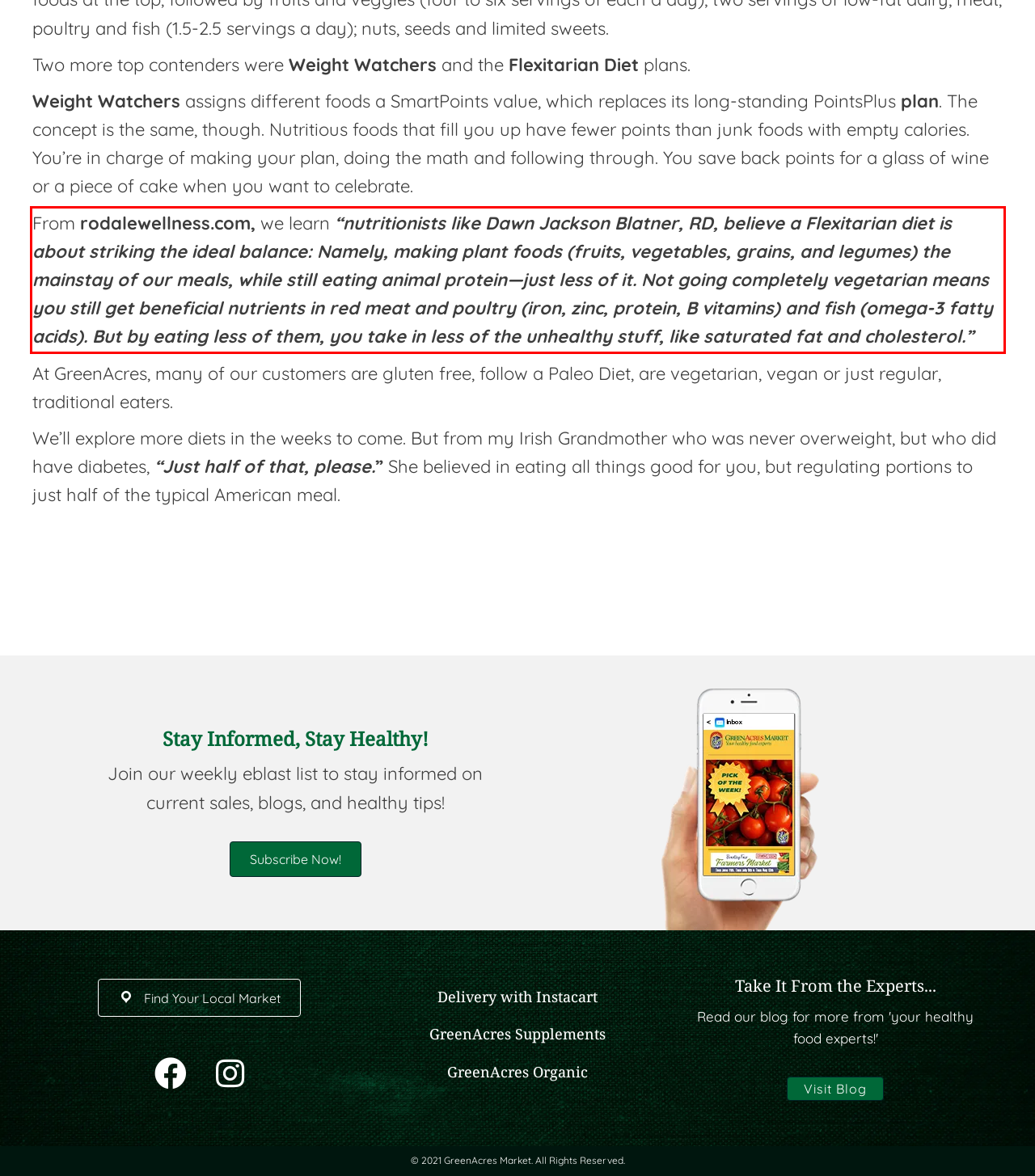Given a screenshot of a webpage with a red bounding box, please identify and retrieve the text inside the red rectangle.

From rodalewellness.com, we learn “nutritionists like Dawn Jackson Blatner, RD, believe a Flexitarian diet is about striking the ideal balance: Namely, making plant foods (fruits, vegetables, grains, and legumes) the mainstay of our meals, while still eating animal protein—just less of it. Not going completely vegetarian means you still get beneficial nutrients in red meat and poultry (iron, zinc, protein, B vitamins) and fish (omega-3 fatty acids). But by eating less of them, you take in less of the unhealthy stuff, like saturated fat and cholesterol.”